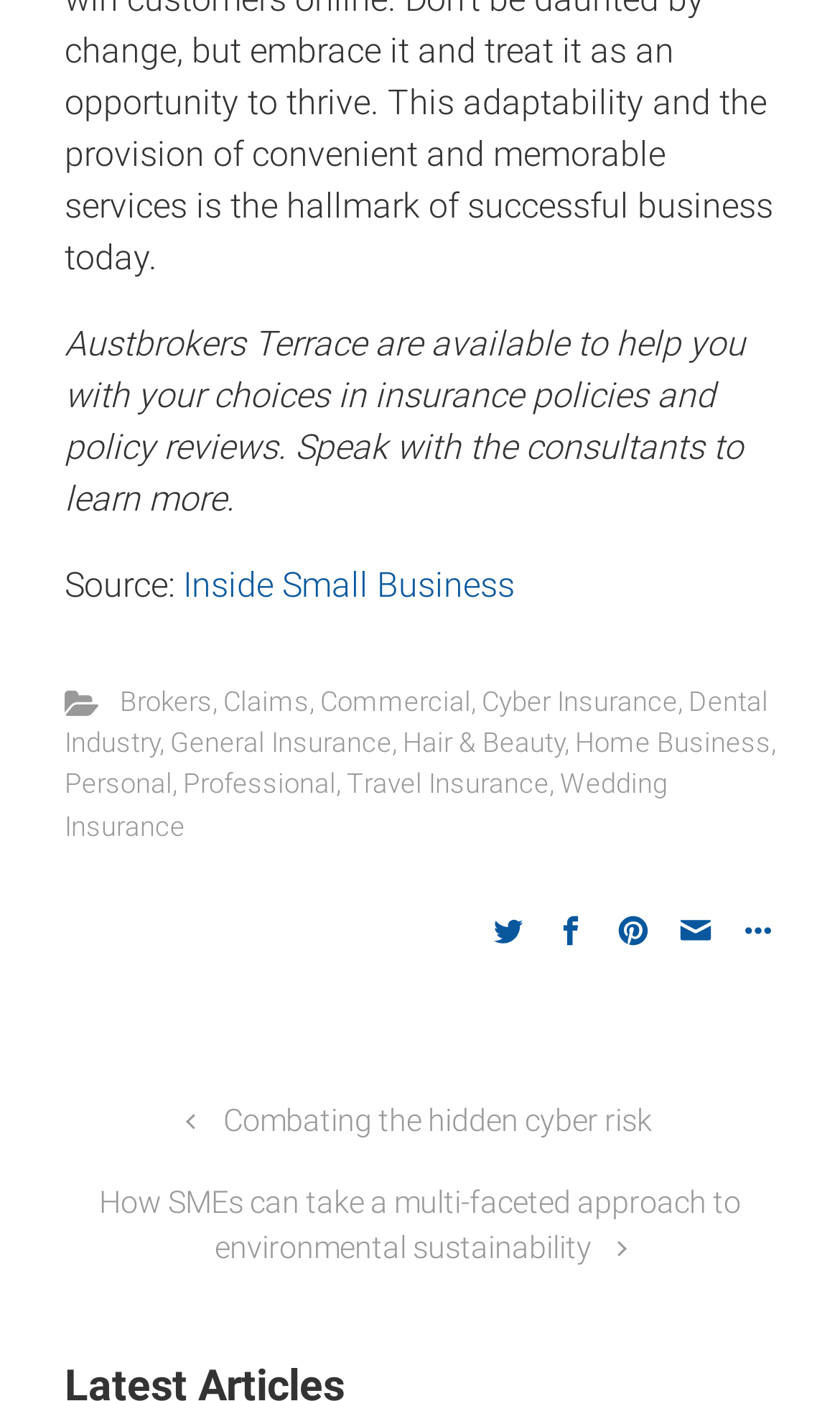Determine the bounding box coordinates of the clickable region to follow the instruction: "Explore Personal Insurance".

[0.077, 0.548, 0.205, 0.571]